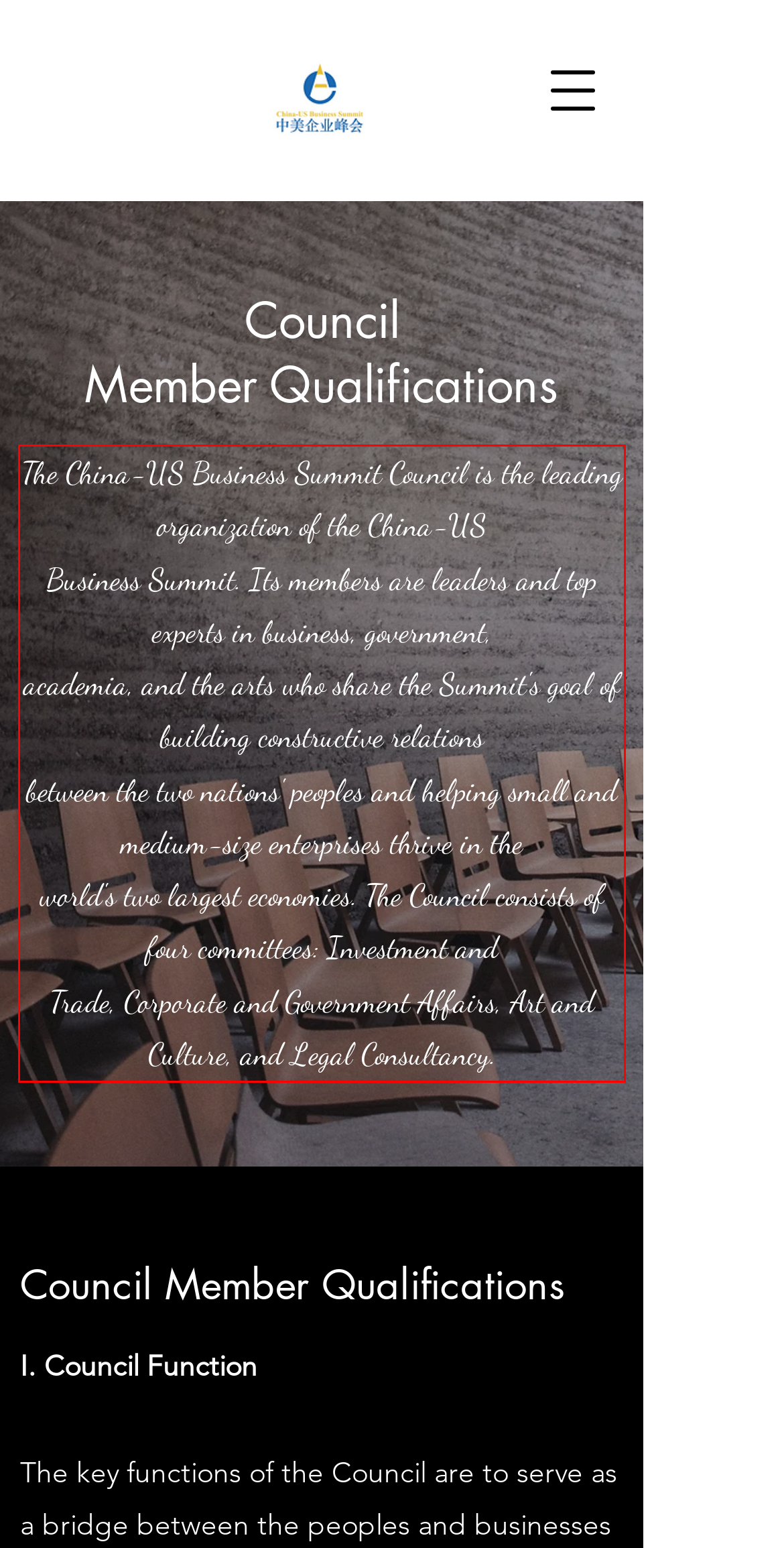You have a screenshot with a red rectangle around a UI element. Recognize and extract the text within this red bounding box using OCR.

The China-US Business Summit Council is the leading organization of the China-US Business Summit. Its members are leaders and top experts in business, government, academia, and the arts who share the Summit's goal of building constructive relations between the two nations' peoples and helping small and medium-size enterprises thrive in the world's two largest economies. The Council consists of four committees: Investment and Trade, Corporate and Government Affairs, Art and Culture, and Legal Consultancy.